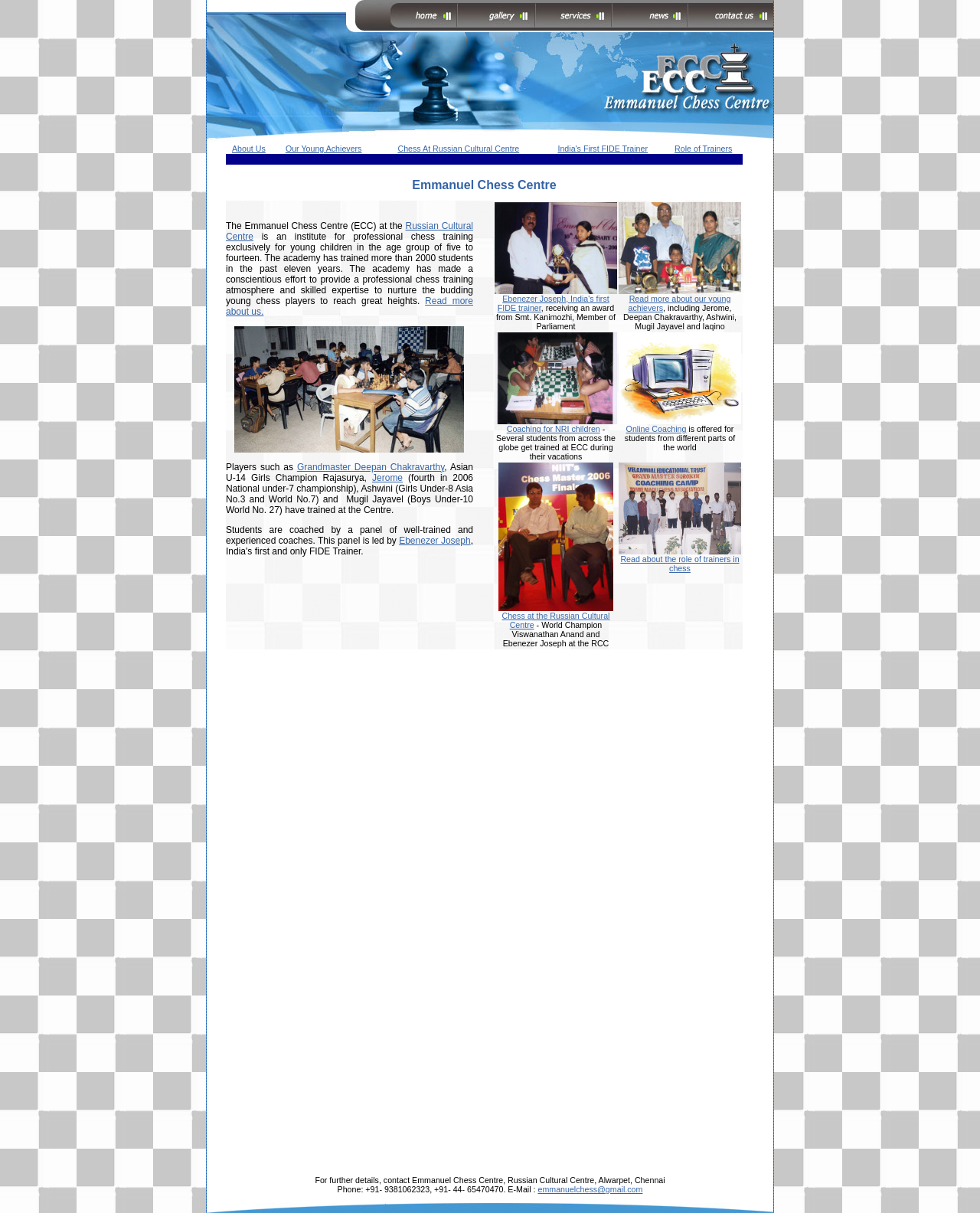Who is the leader of the panel of coaches?
Carefully analyze the image and provide a thorough answer to the question.

The leader of the panel of coaches can be found in the main content of the webpage, where it is written that 'This panel is led by Ebenezer Joseph, India's first and only FIDE Trainer'.